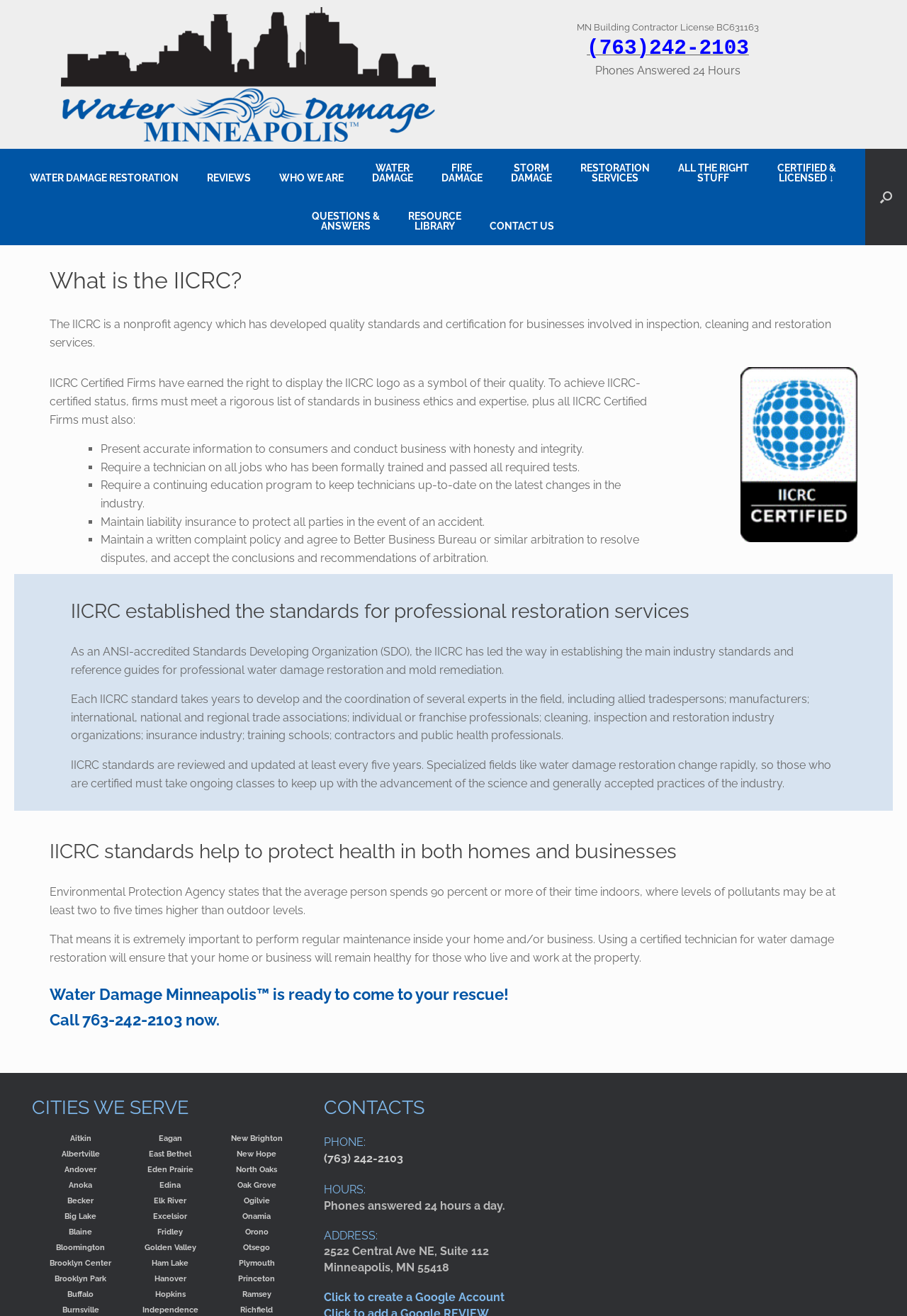Can you determine the bounding box coordinates of the area that needs to be clicked to fulfill the following instruction: "Click WATER DAMAGE RESTORATION"?

[0.017, 0.121, 0.212, 0.15]